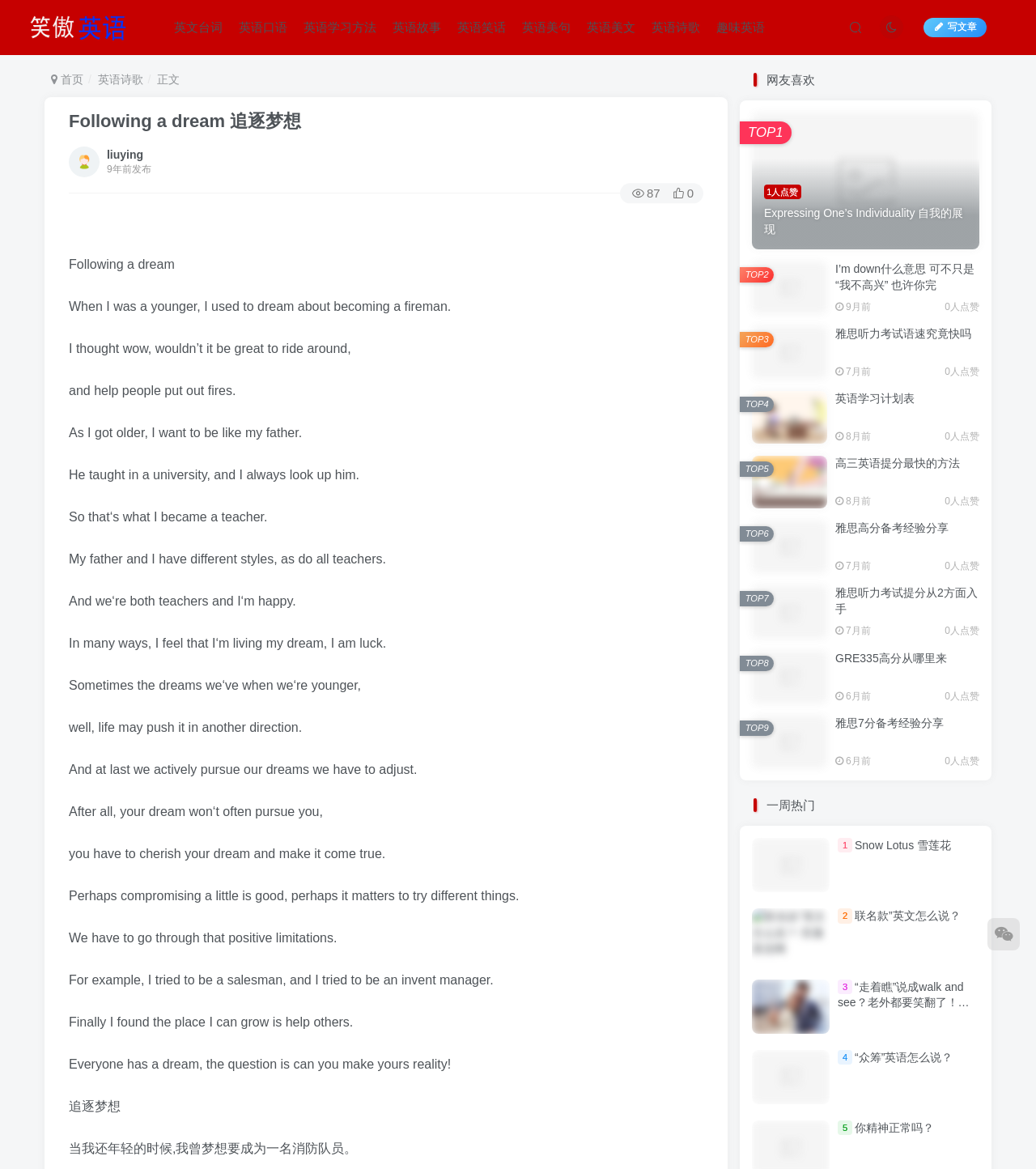How many articles are listed under '网友喜欢'?
Look at the webpage screenshot and answer the question with a detailed explanation.

Under the '网友喜欢' section, I can see five article links, namely 'Expressing One’s Individuality 自我的展现', 'I'm down什么意思 可不只是“我不高兴” 也许你完', '雅思听力考试语速究竟快吗', '英语学习计划表', and '高三英语提分最快的方法'. Therefore, there are five articles listed under '网友喜欢'.